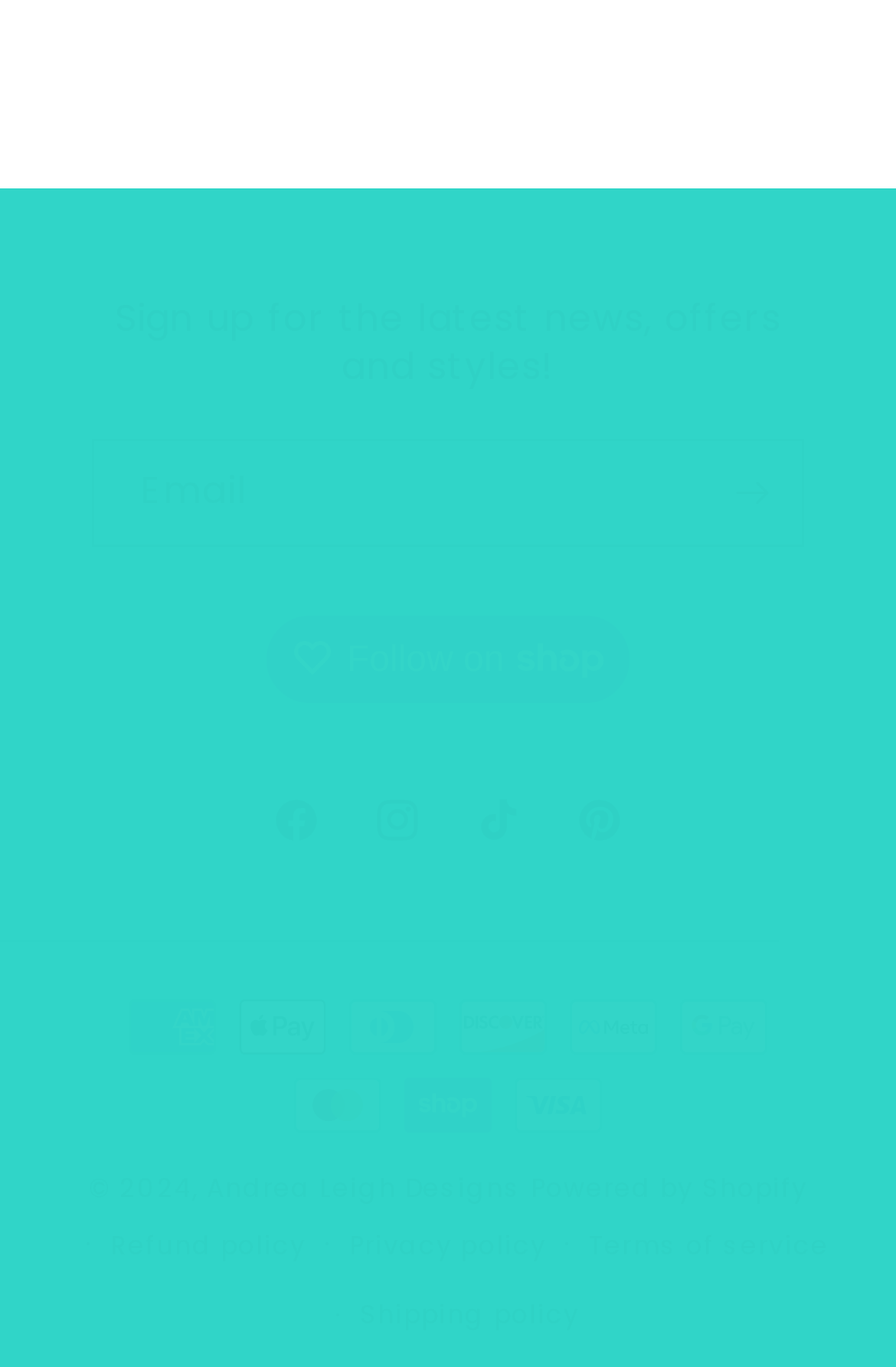Predict the bounding box coordinates of the area that should be clicked to accomplish the following instruction: "Subscribe to newsletter". The bounding box coordinates should consist of four float numbers between 0 and 1, i.e., [left, top, right, bottom].

[0.782, 0.321, 0.895, 0.4]